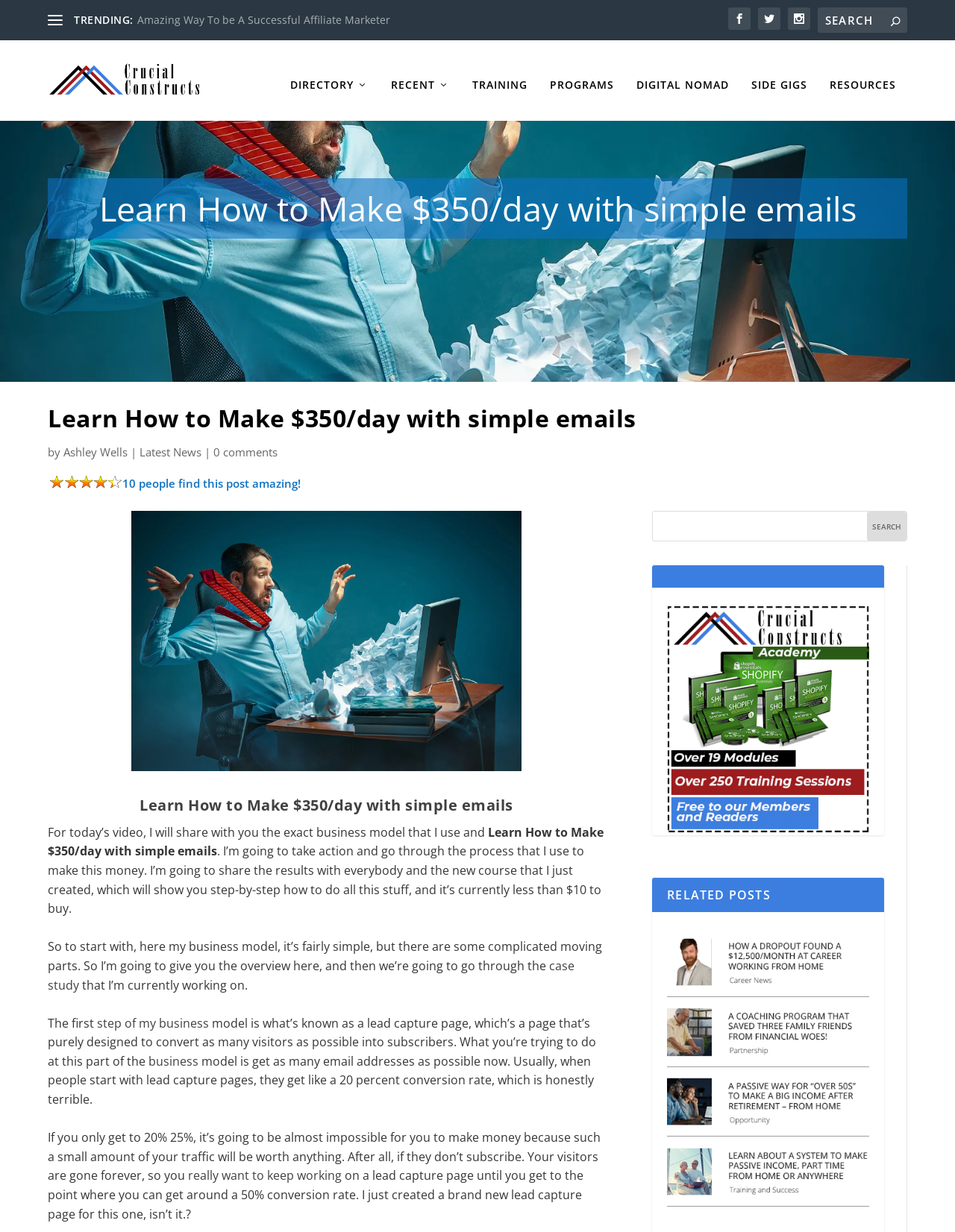Please identify the coordinates of the bounding box for the clickable region that will accomplish this instruction: "Search in the directory".

[0.062, 0.09, 0.144, 0.123]